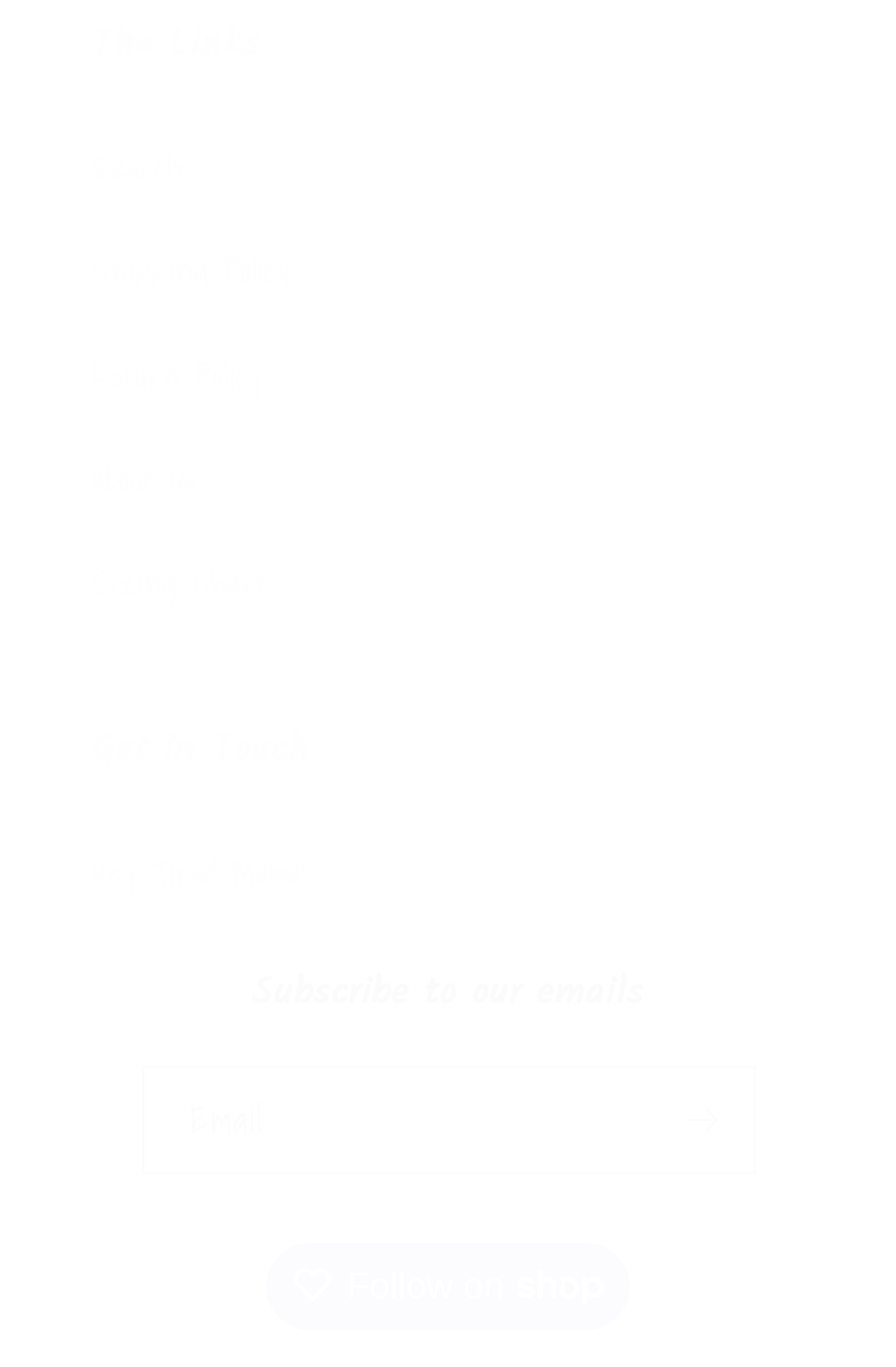Answer the question with a brief word or phrase:
What is the text of the second heading?

Get in Touch